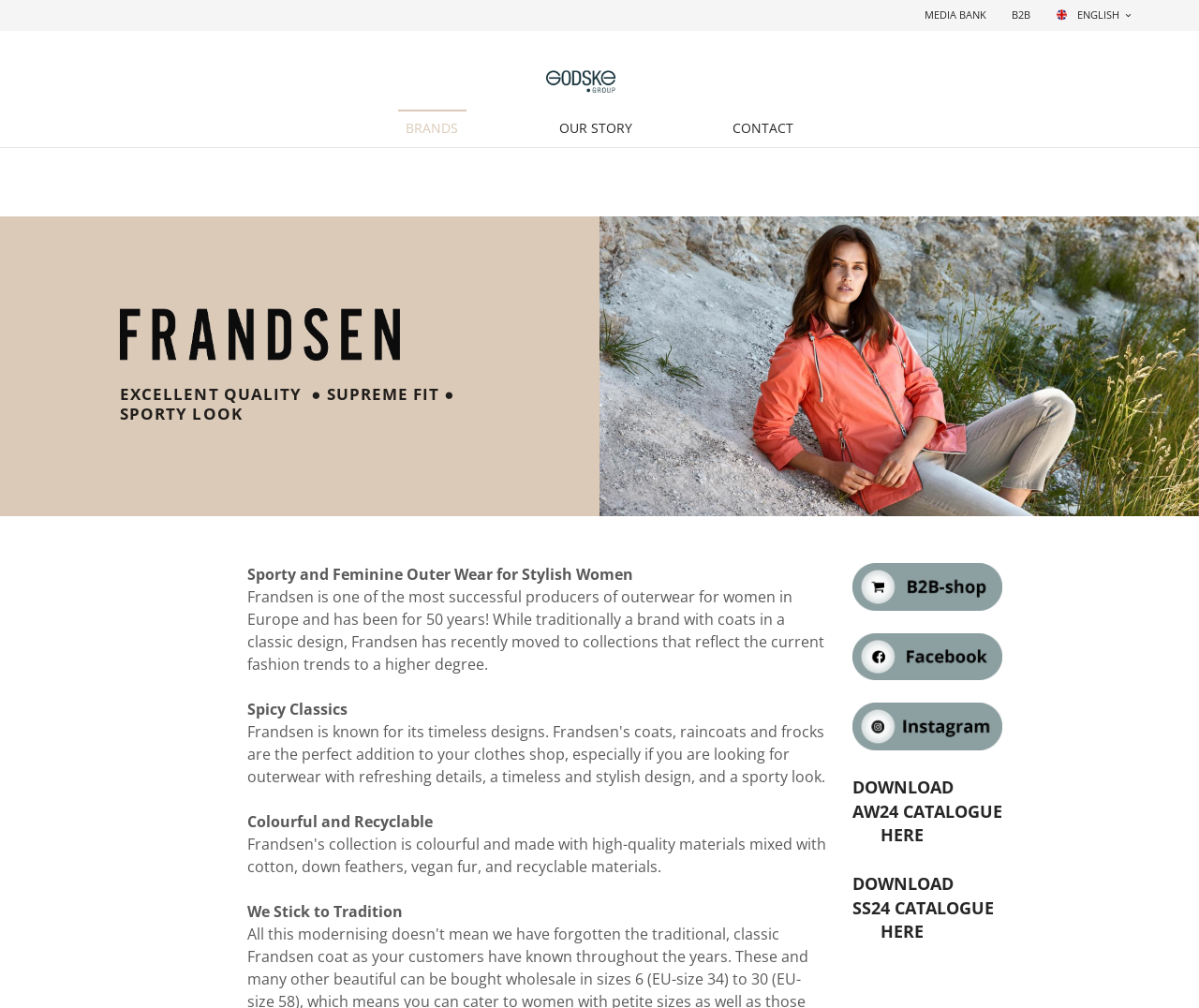Please locate the clickable area by providing the bounding box coordinates to follow this instruction: "Click on MEDIA BANK".

[0.761, 0.0, 0.832, 0.031]